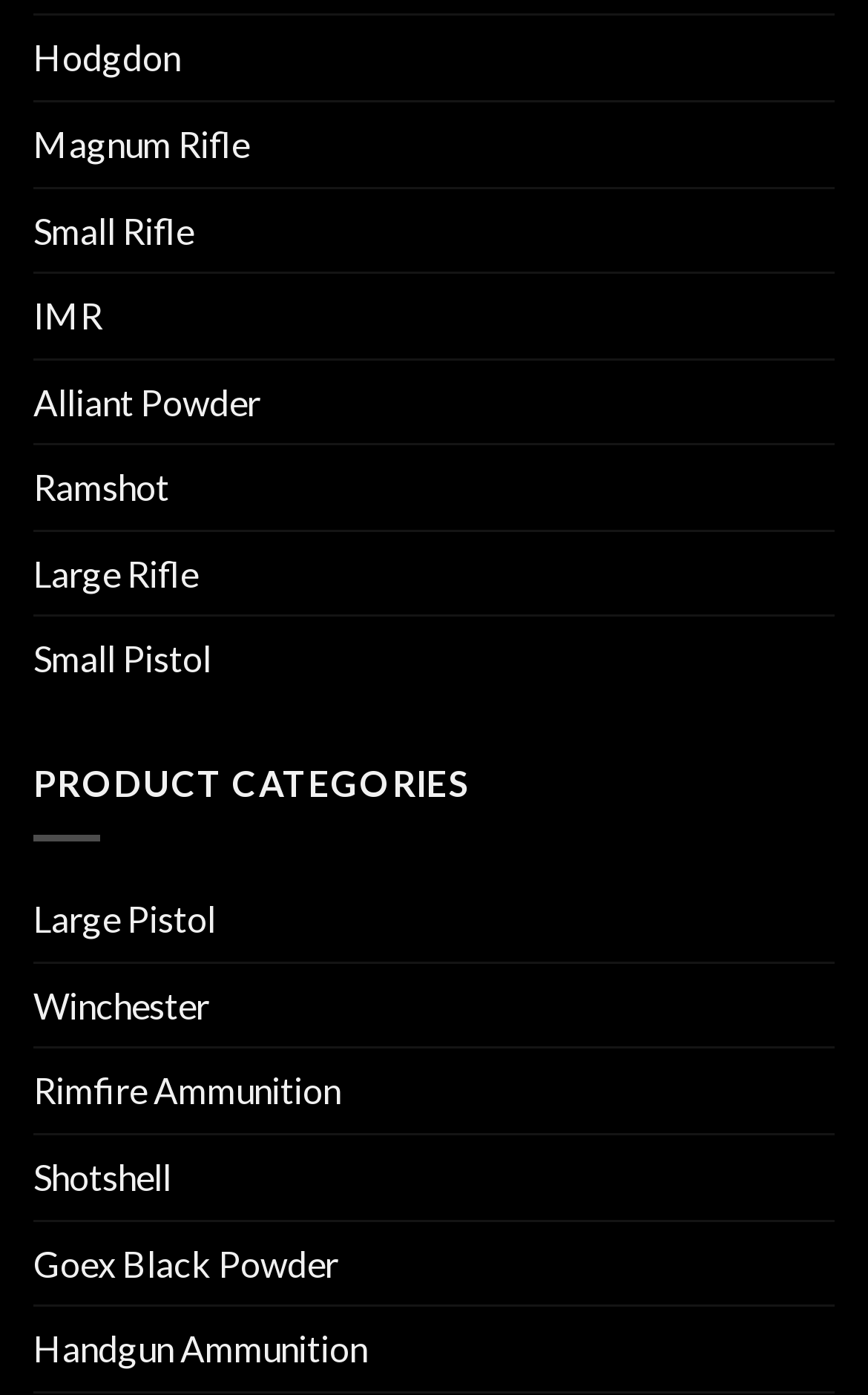Please give a concise answer to this question using a single word or phrase: 
What is the last type of ammunition listed?

Handgun Ammunition